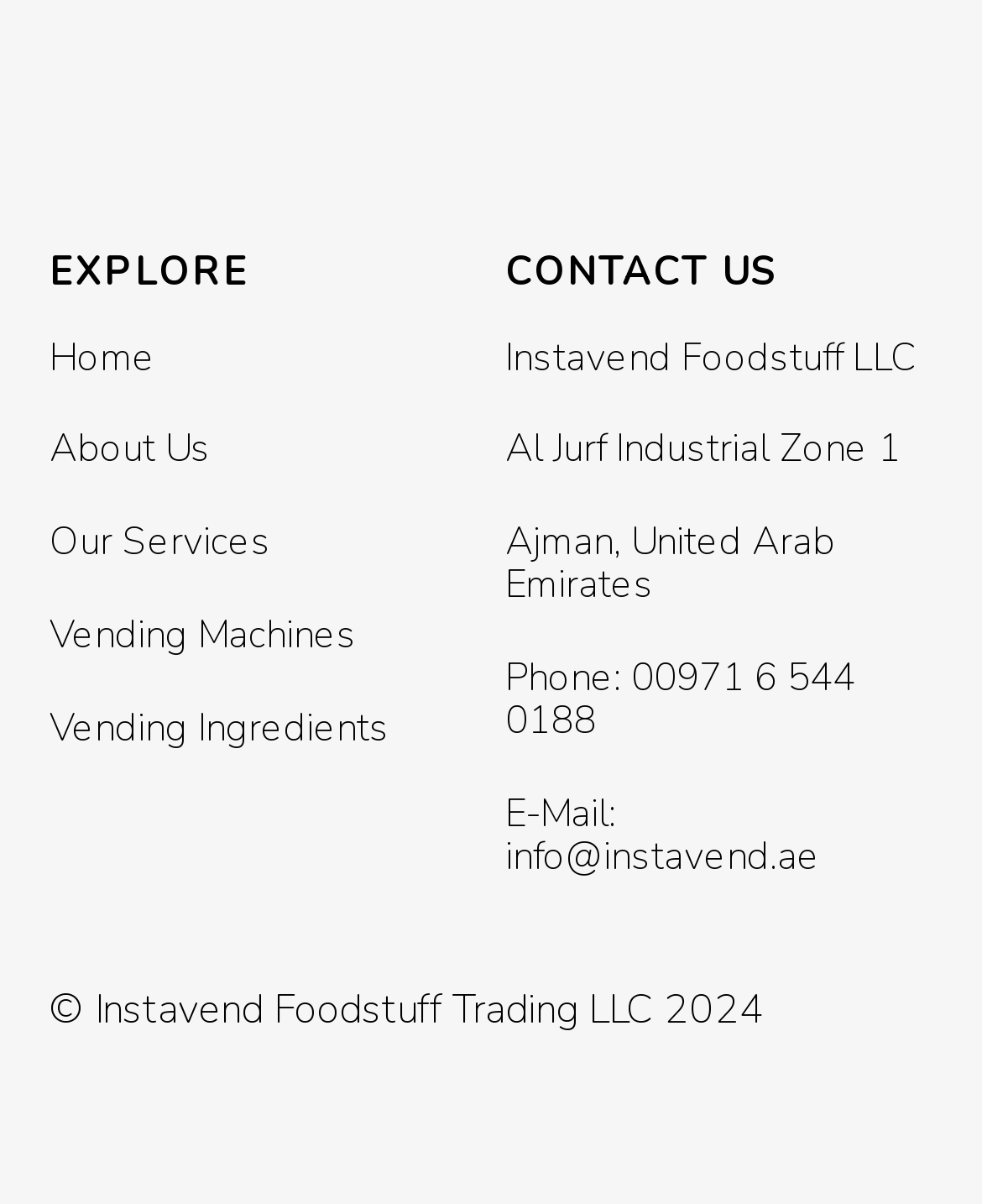Determine the bounding box coordinates of the region that needs to be clicked to achieve the task: "go to contact us page".

None